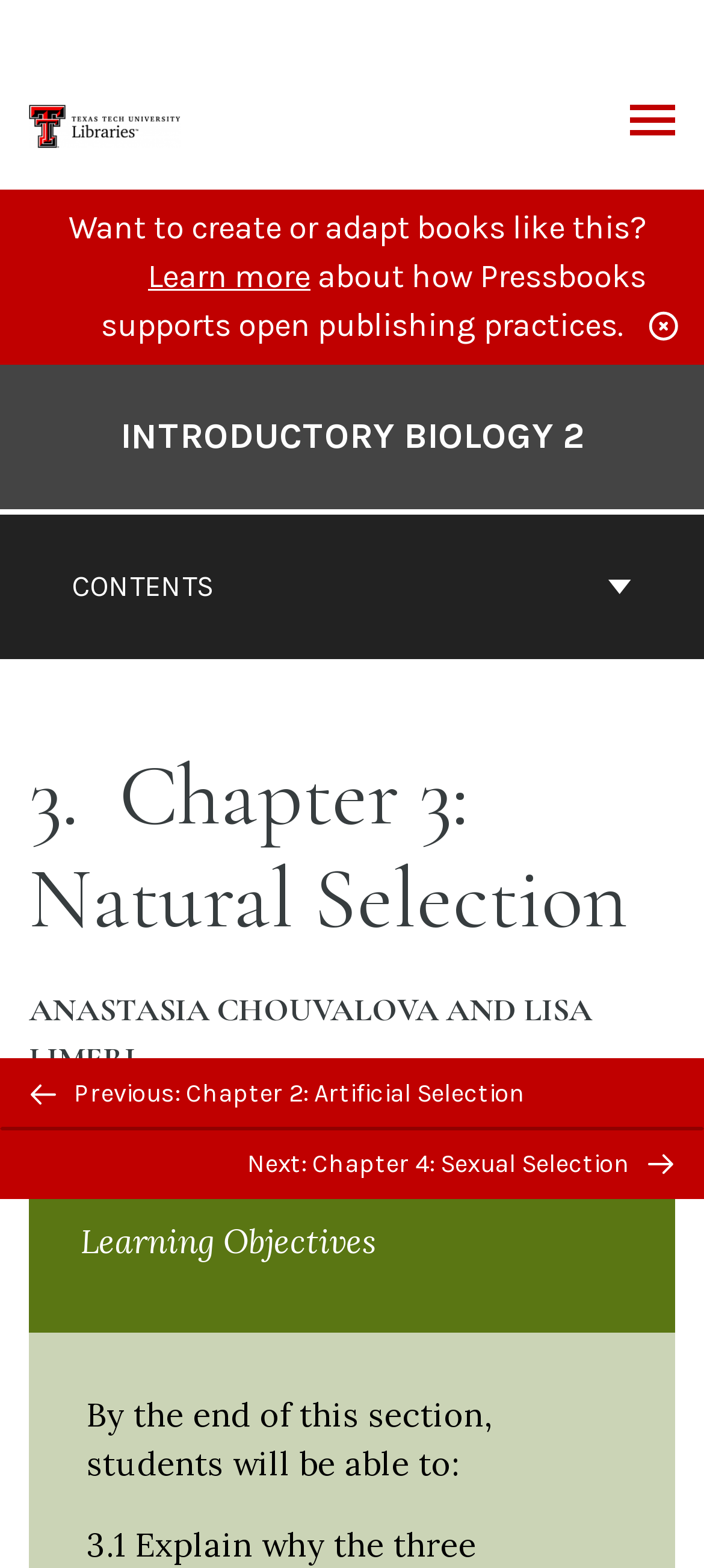Determine the bounding box coordinates of the clickable region to follow the instruction: "visit September 2009 page".

None